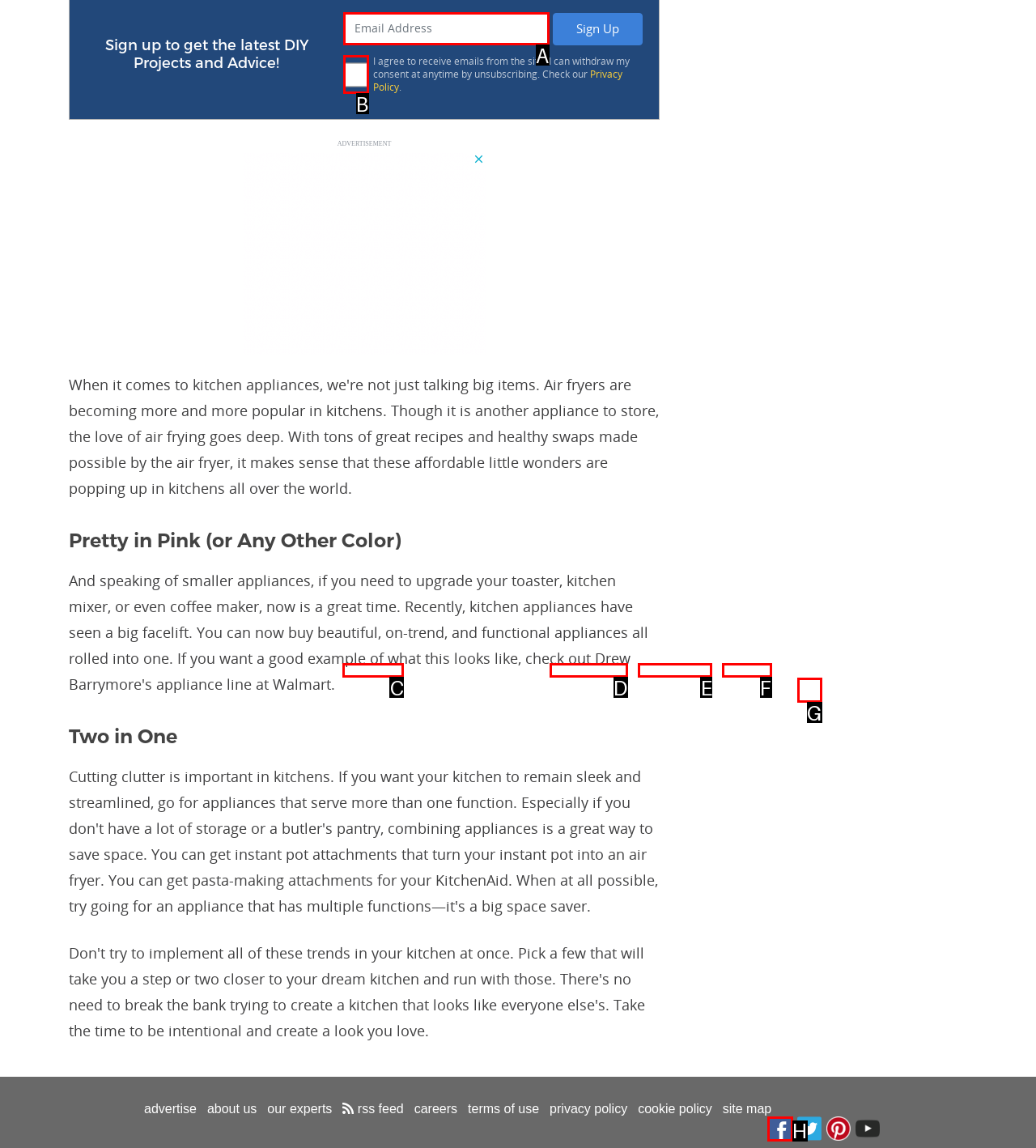From the given options, choose the one to complete the task: View the presentation
Indicate the letter of the correct option.

None